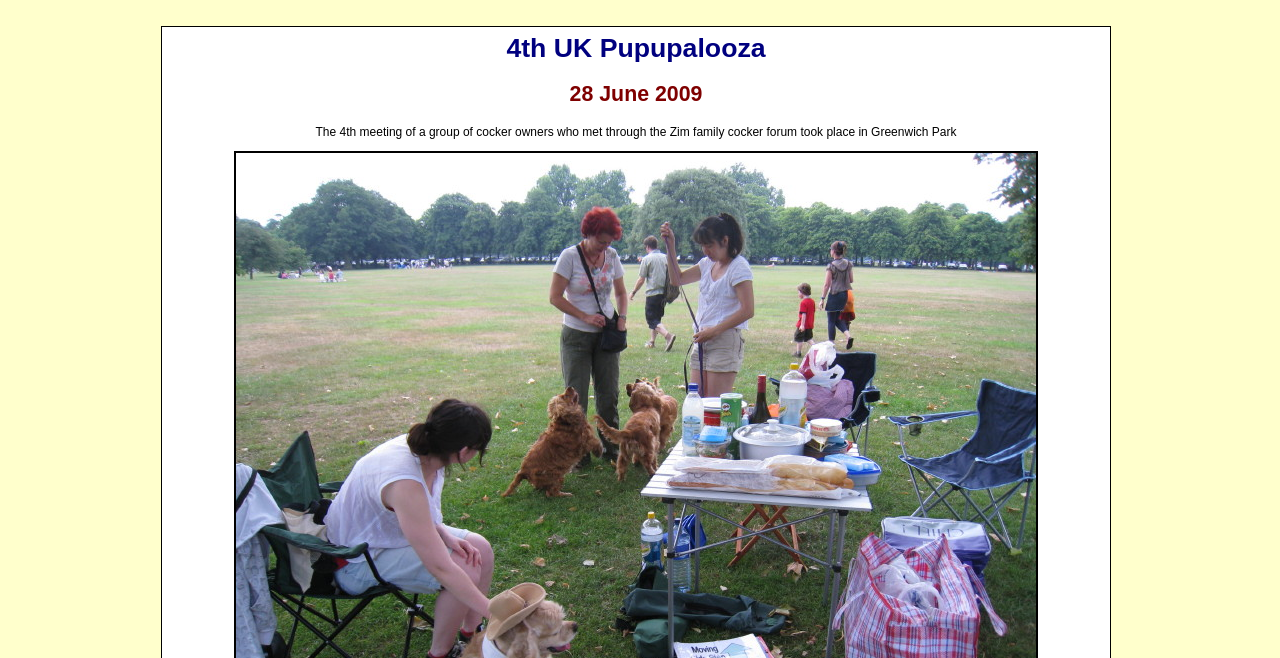Identify and extract the heading text of the webpage.

4th UK Pupupalooza